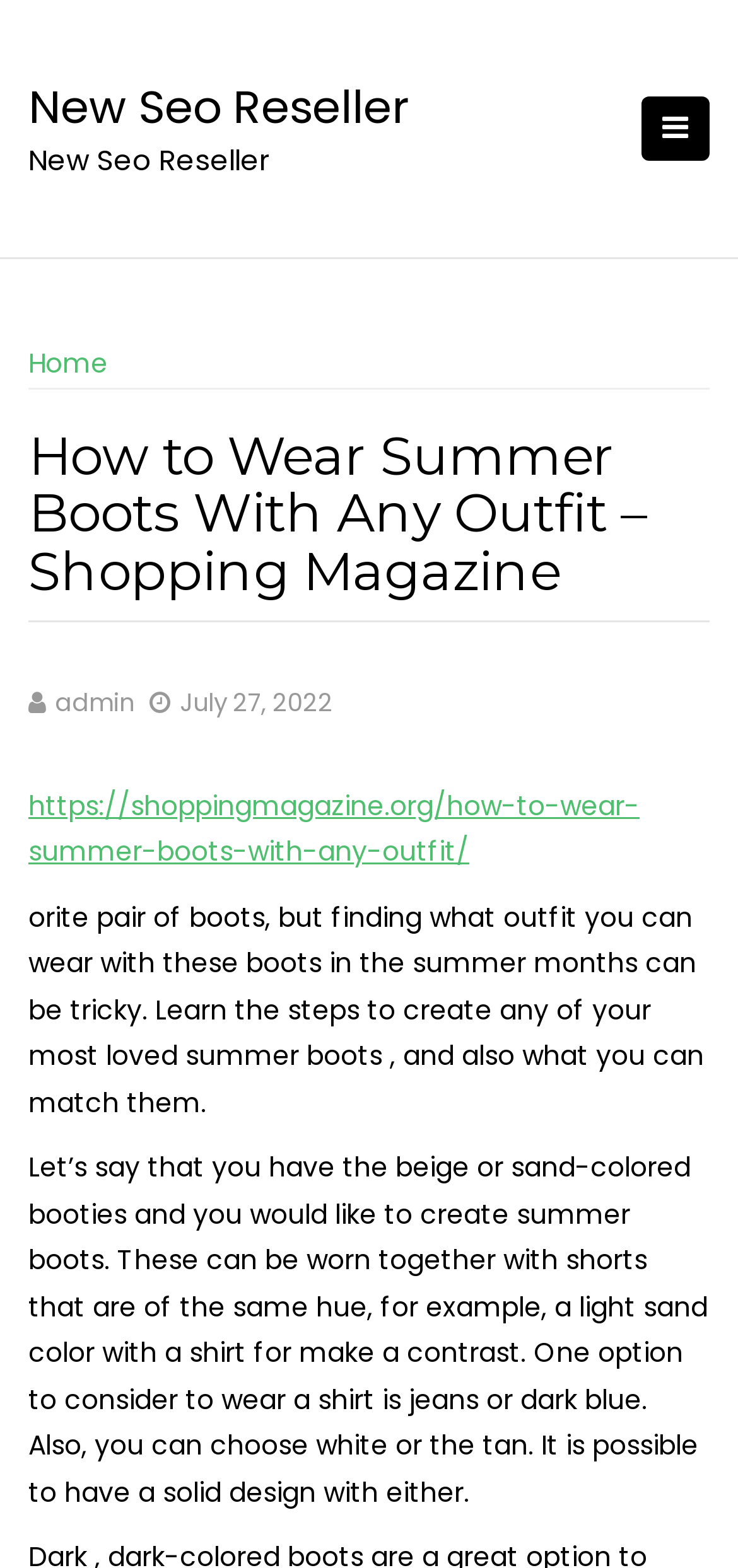How many options are given for shirt color?
Provide a detailed and extensive answer to the question.

I found the options for shirt color by reading the StaticText element that starts with 'One option to consider to wear a shirt is...' which mentions jeans or dark blue, white, and tan as options.